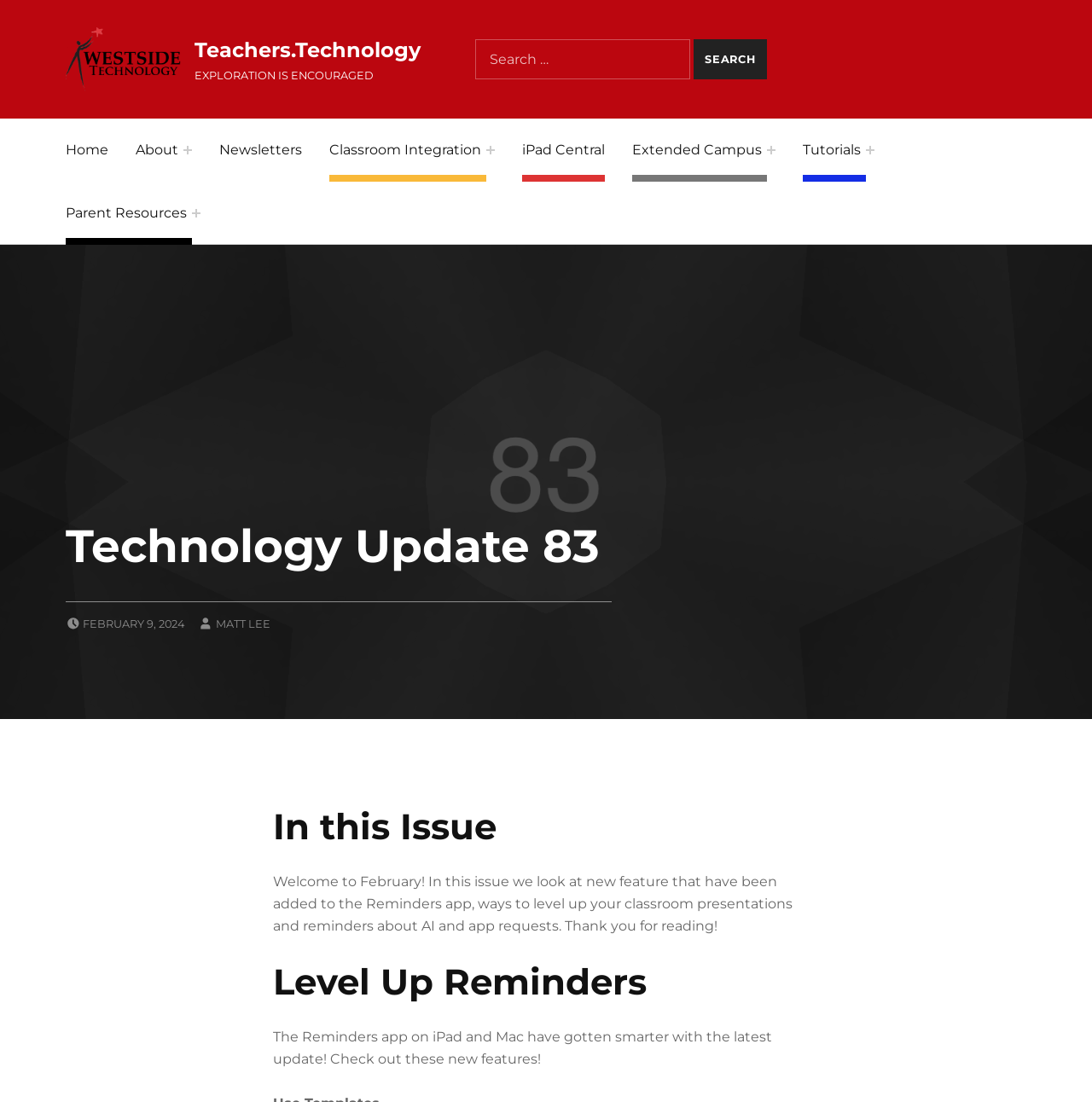Provide your answer to the question using just one word or phrase: What is the name of the website?

Teachers.Technology